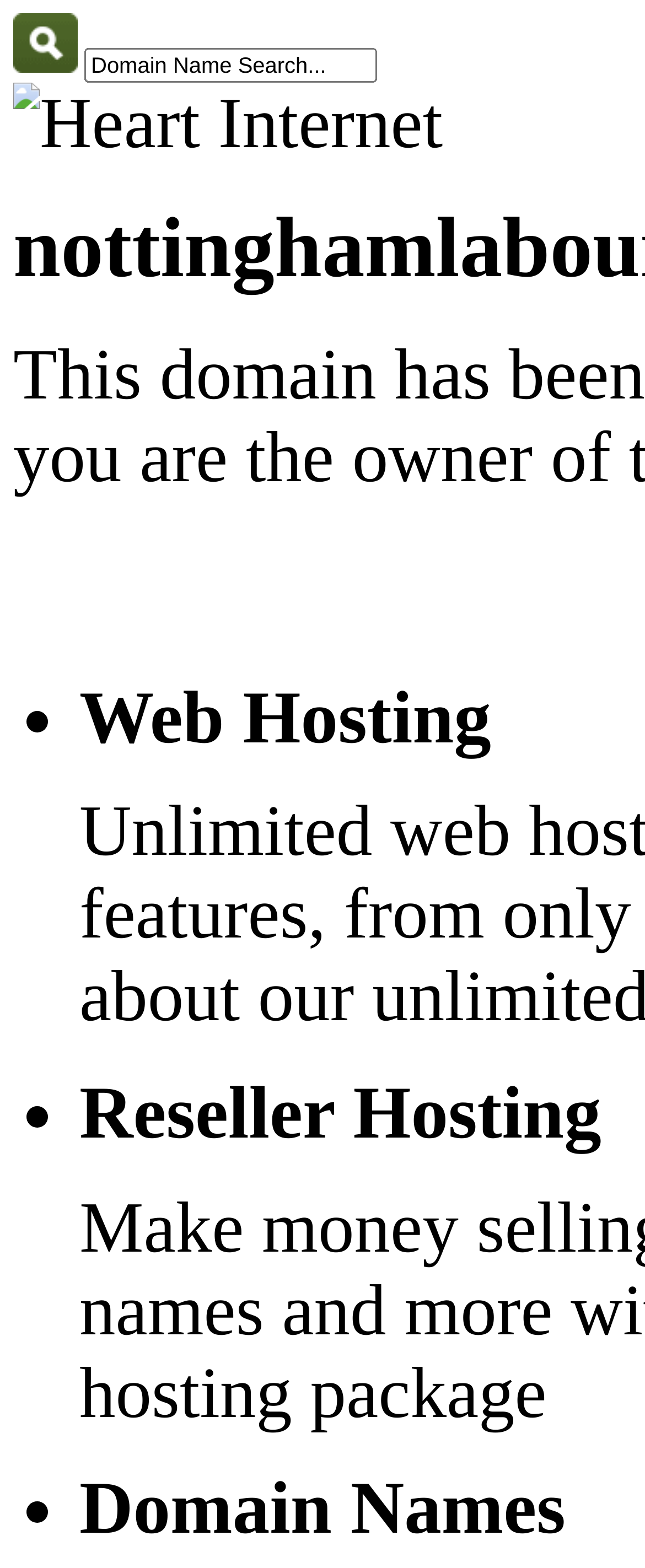How many list markers are on the webpage? Examine the screenshot and reply using just one word or a brief phrase.

3